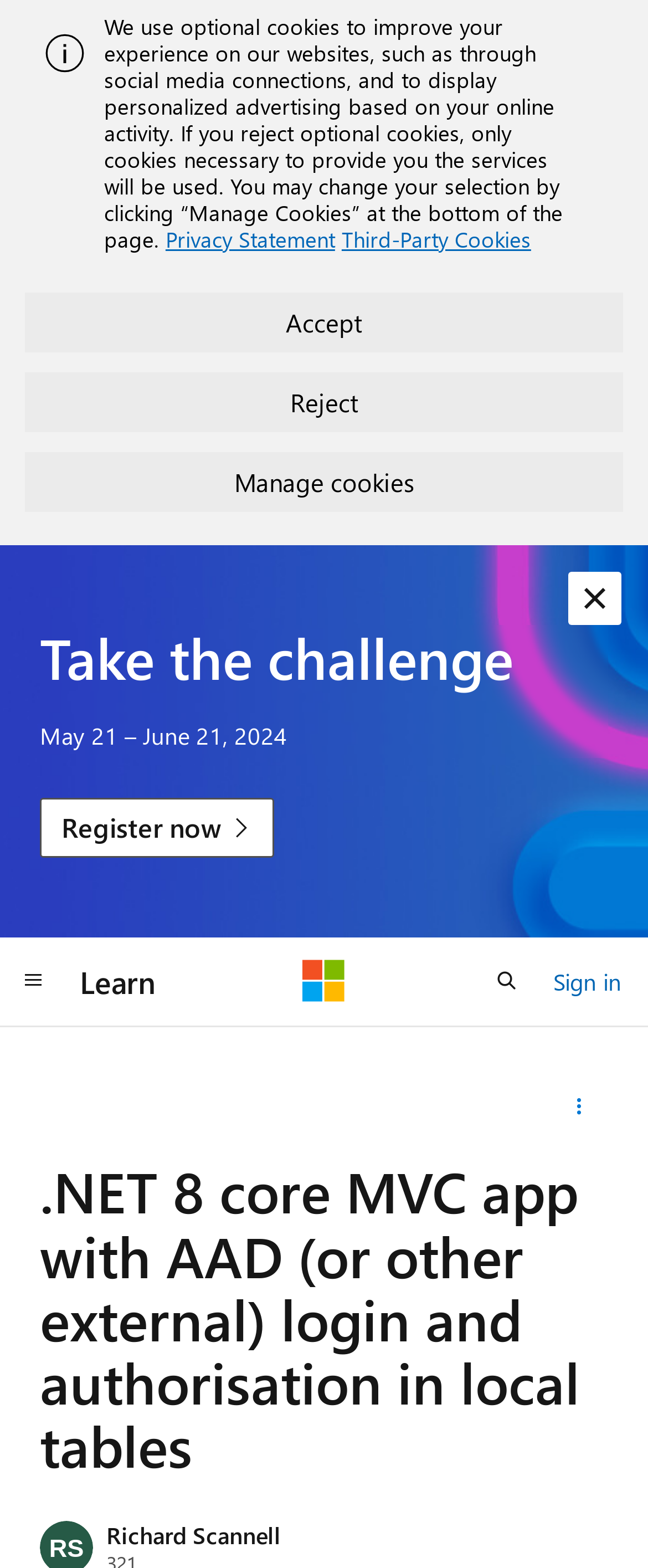Please identify the bounding box coordinates of the element's region that needs to be clicked to fulfill the following instruction: "Register now for the challenge". The bounding box coordinates should consist of four float numbers between 0 and 1, i.e., [left, top, right, bottom].

[0.062, 0.509, 0.424, 0.547]